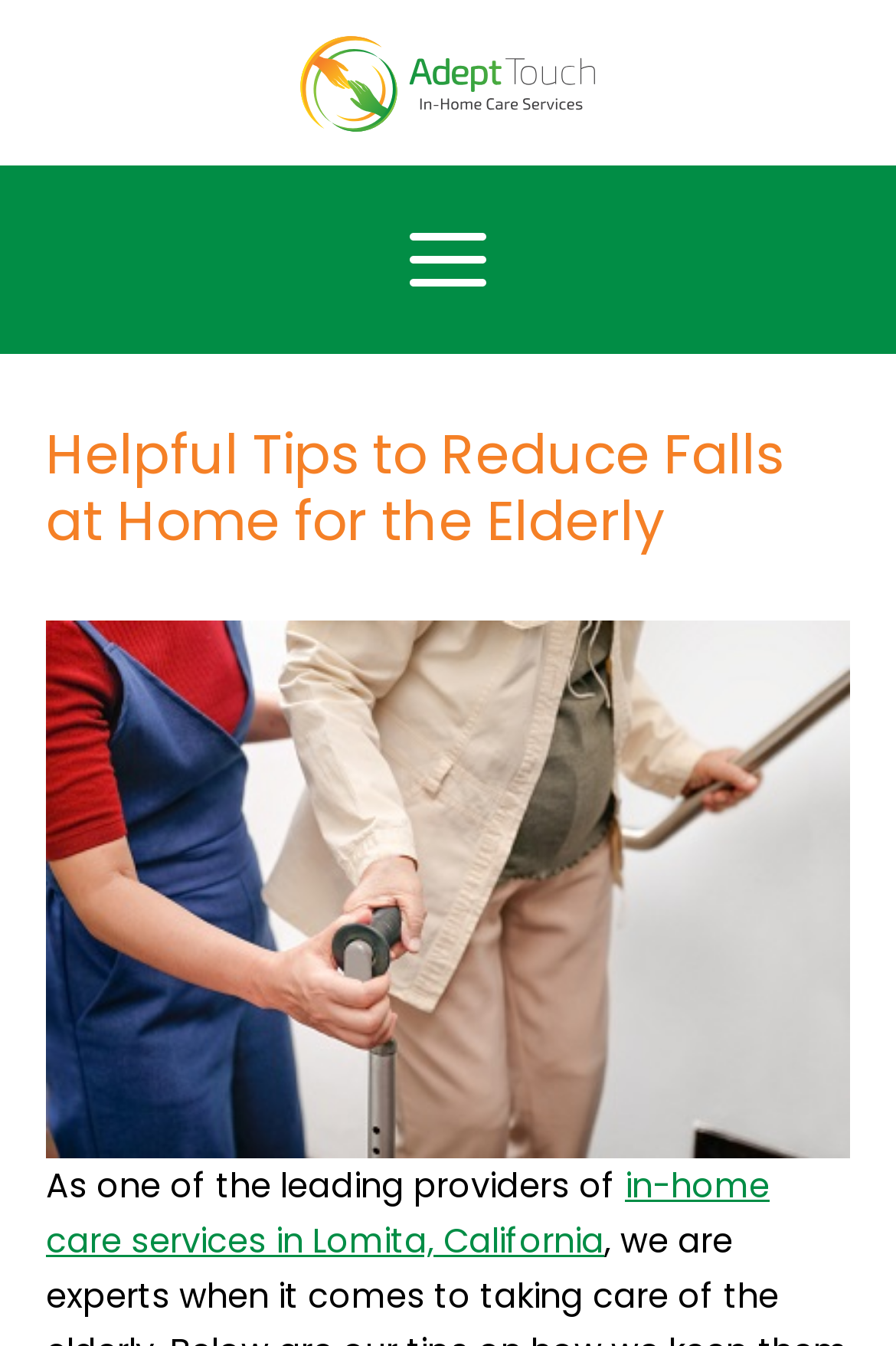What is the text above the image with the text 'helpful-tips-to-reduce-falls-at-home-for-the-elderly'?
Using the image, answer in one word or phrase.

As one of the leading providers of